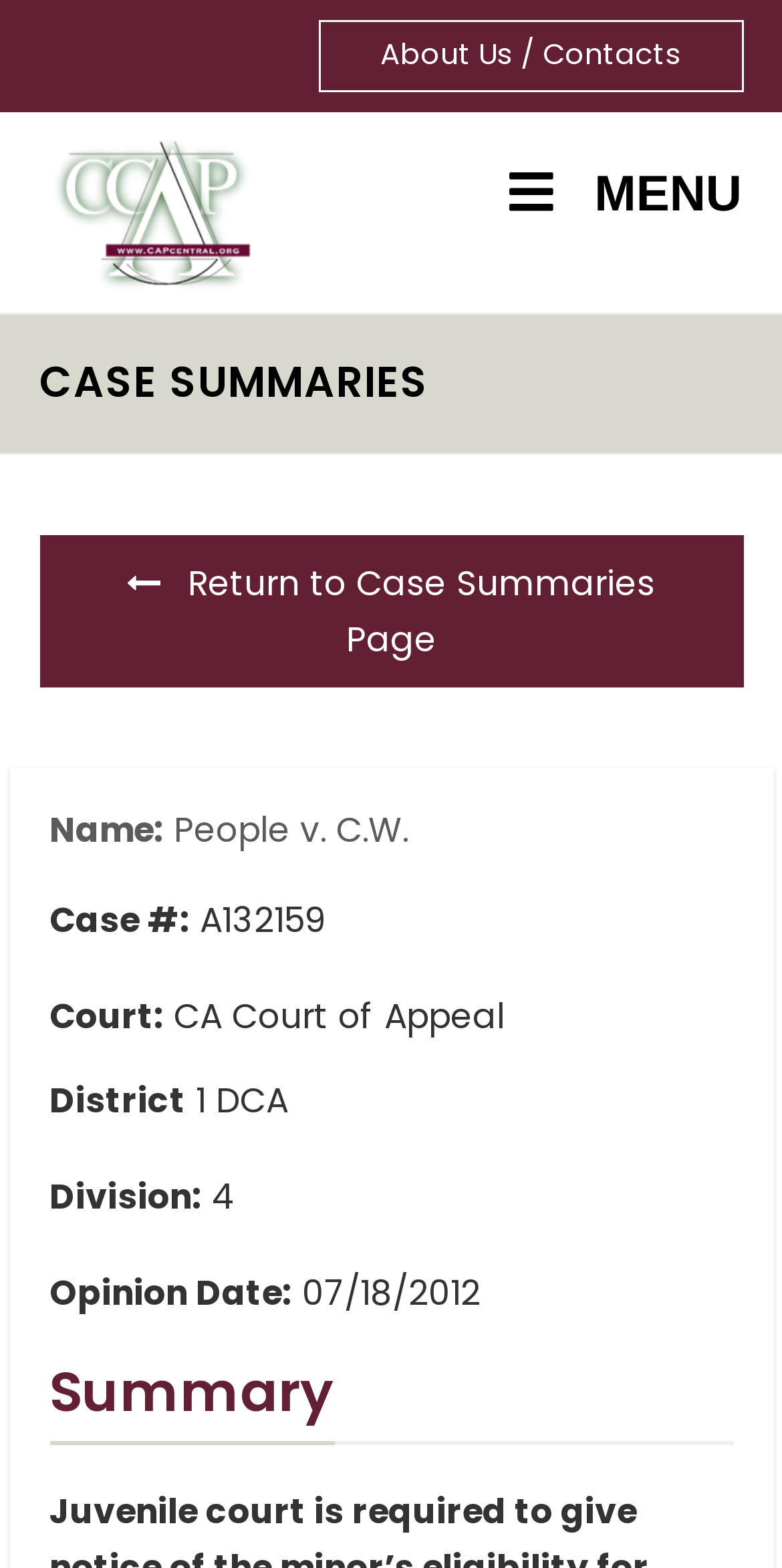Answer the question in a single word or phrase:
What is the opinion date?

07/18/2012